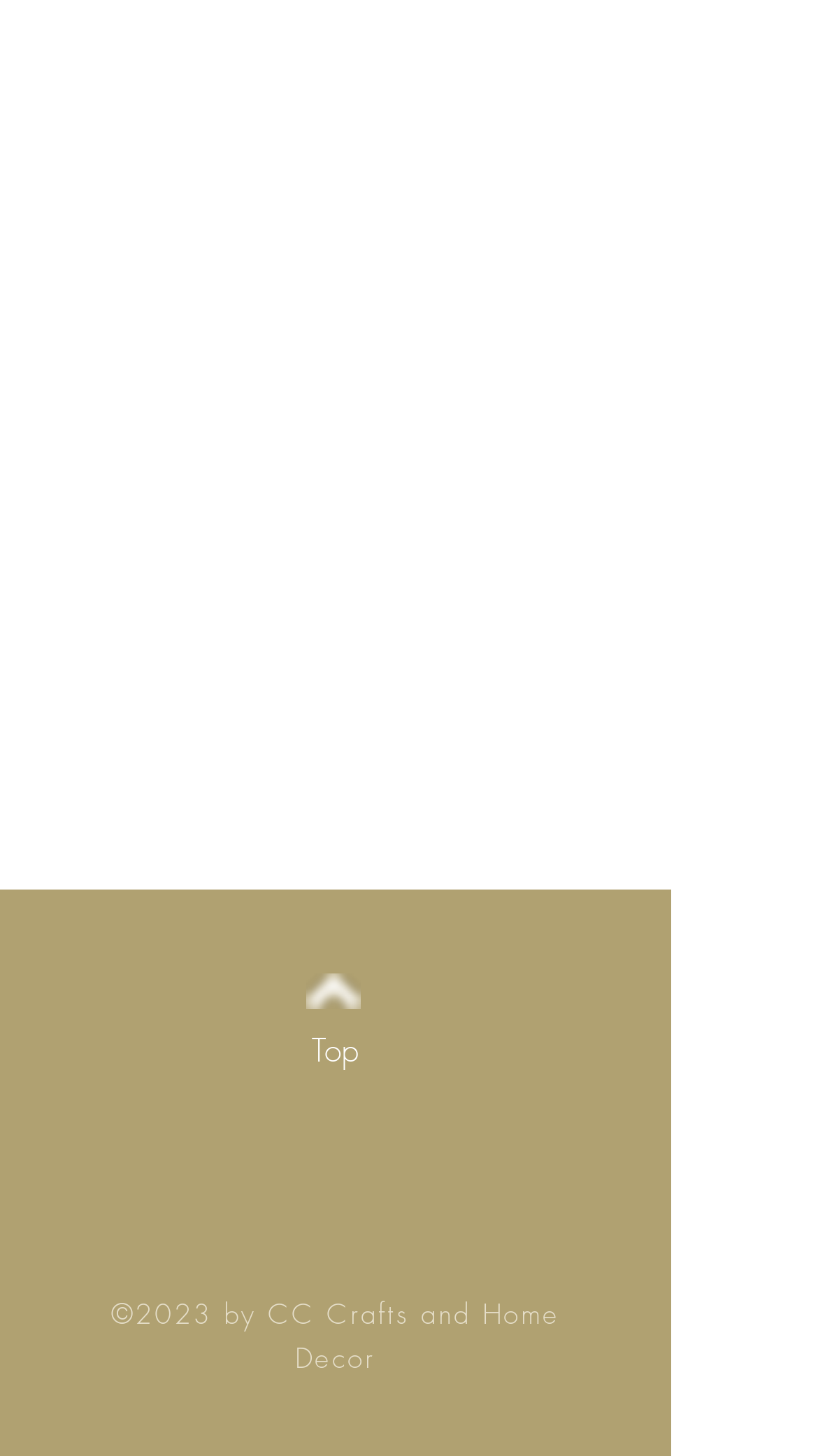Respond to the following query with just one word or a short phrase: 
How many navigation links are there?

1